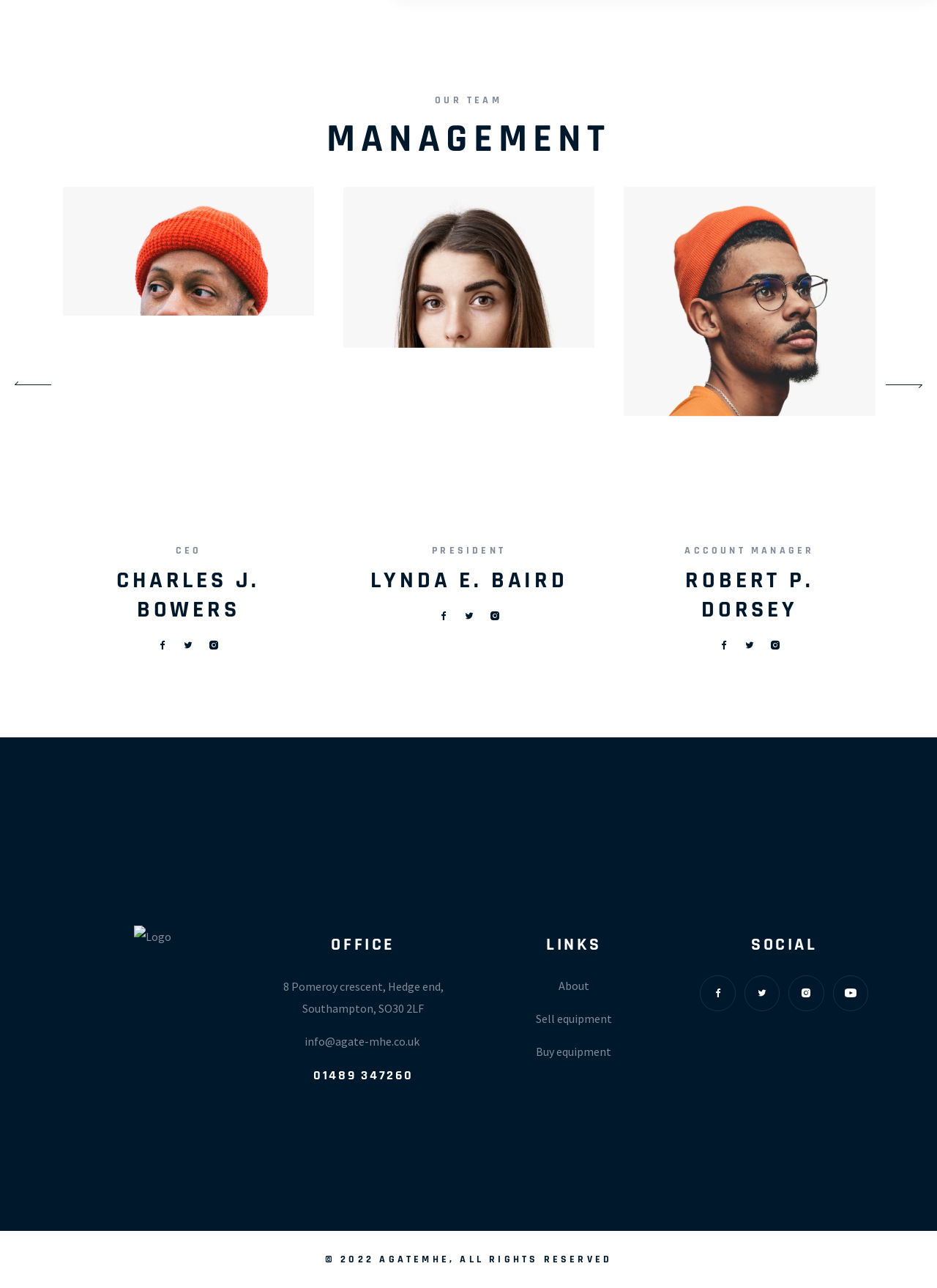Bounding box coordinates are to be given in the format (top-left x, top-left y, bottom-right x, bottom-right y). All values must be floating point numbers between 0 and 1. Provide the bounding box coordinate for the UI element described as: Lynda E. Baird

[0.395, 0.439, 0.606, 0.462]